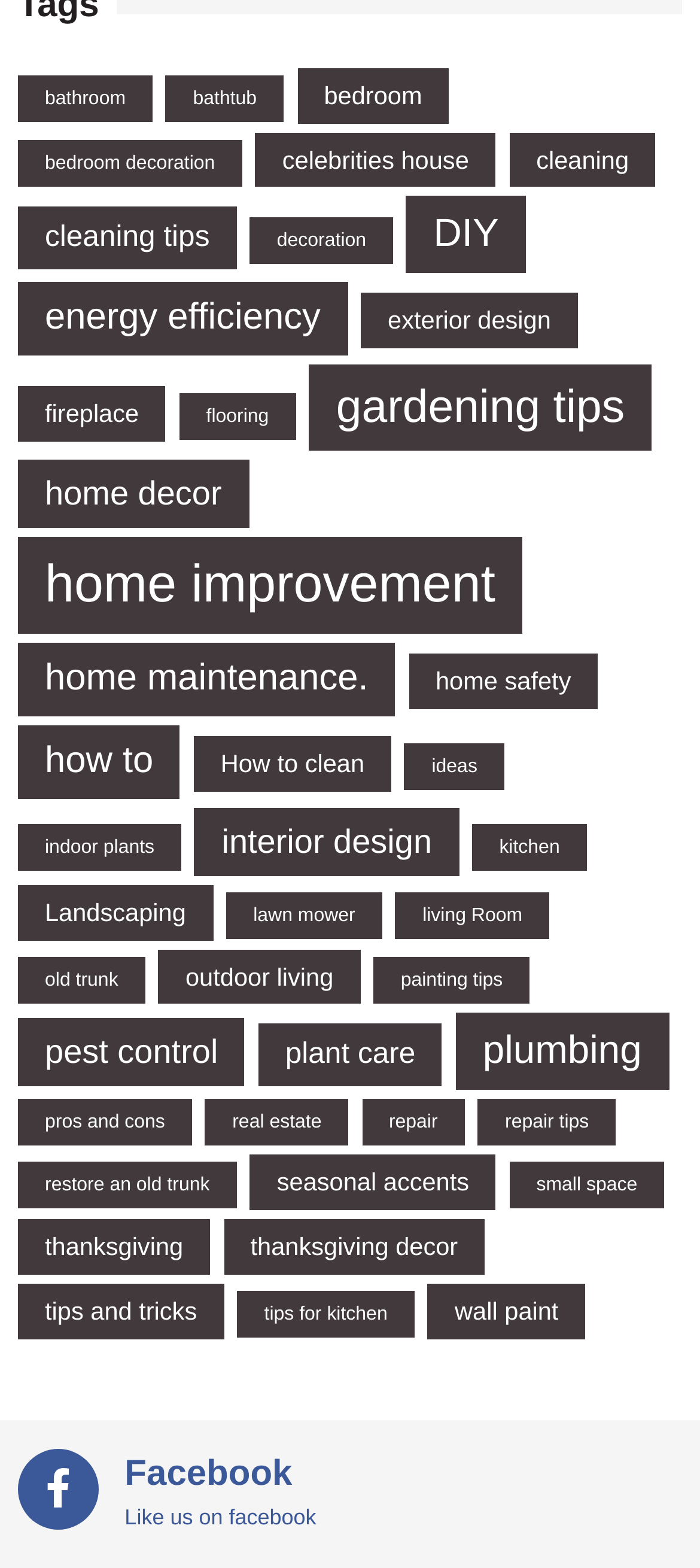Given the element description: "restore an old trunk", predict the bounding box coordinates of the UI element it refers to, using four float numbers between 0 and 1, i.e., [left, top, right, bottom].

[0.026, 0.741, 0.338, 0.771]